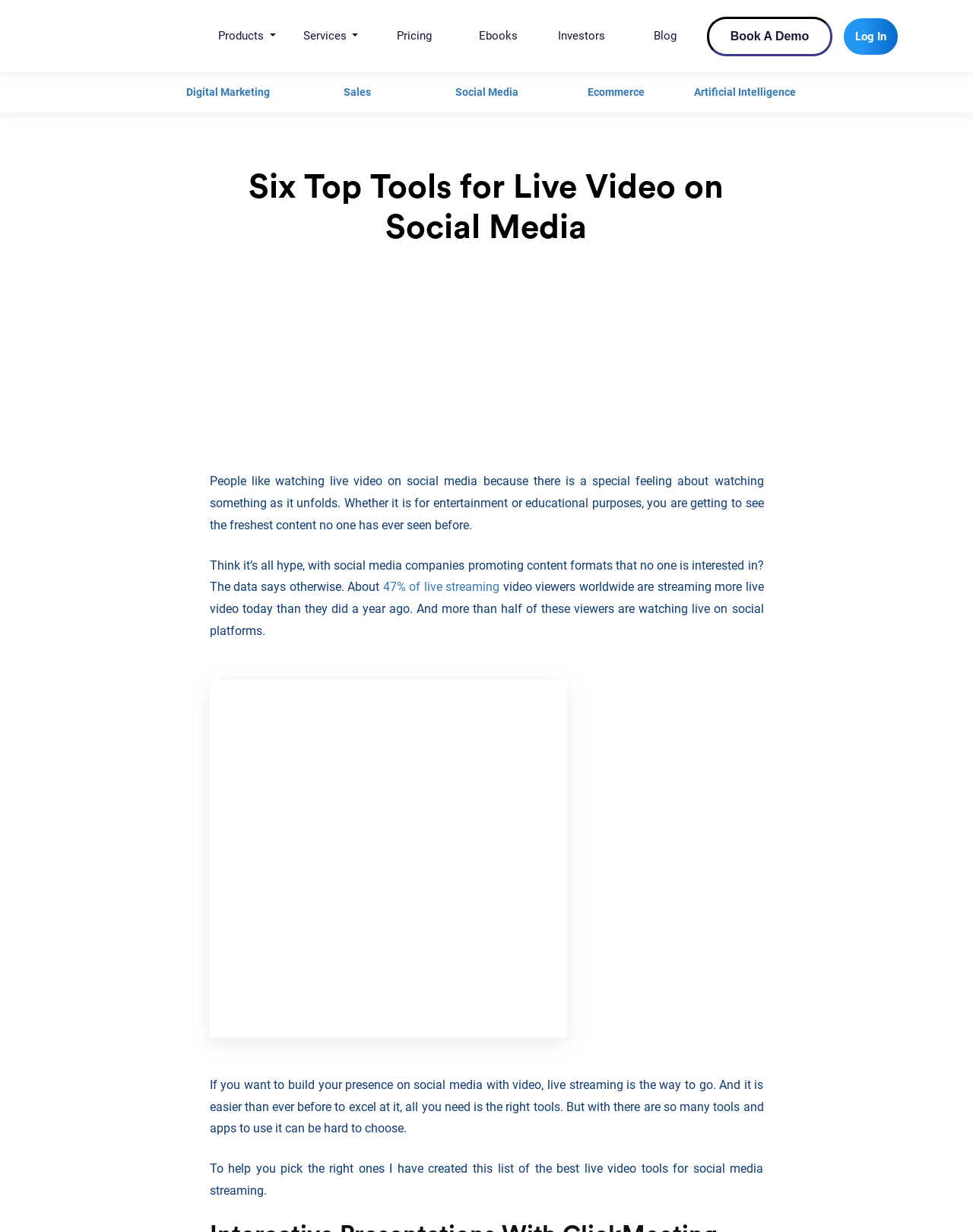Locate the bounding box coordinates of the clickable element to fulfill the following instruction: "Log in to your account". Provide the coordinates as four float numbers between 0 and 1 in the format [left, top, right, bottom].

[0.867, 0.015, 0.922, 0.044]